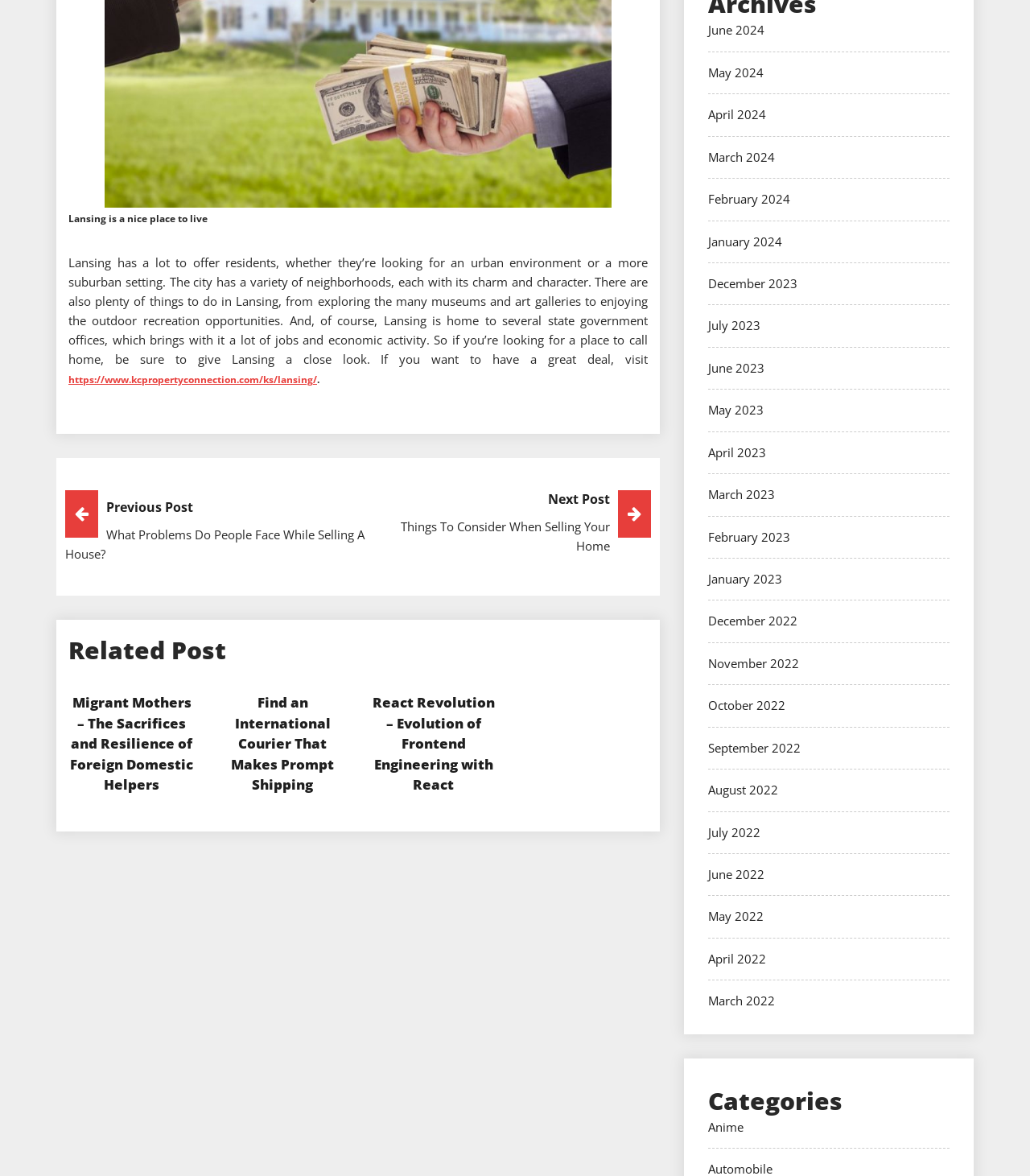What is the purpose of the link 'https://www.kcpropertyconnection.com/ks/lansing/'?
Answer with a single word or phrase by referring to the visual content.

To visit a property connection website